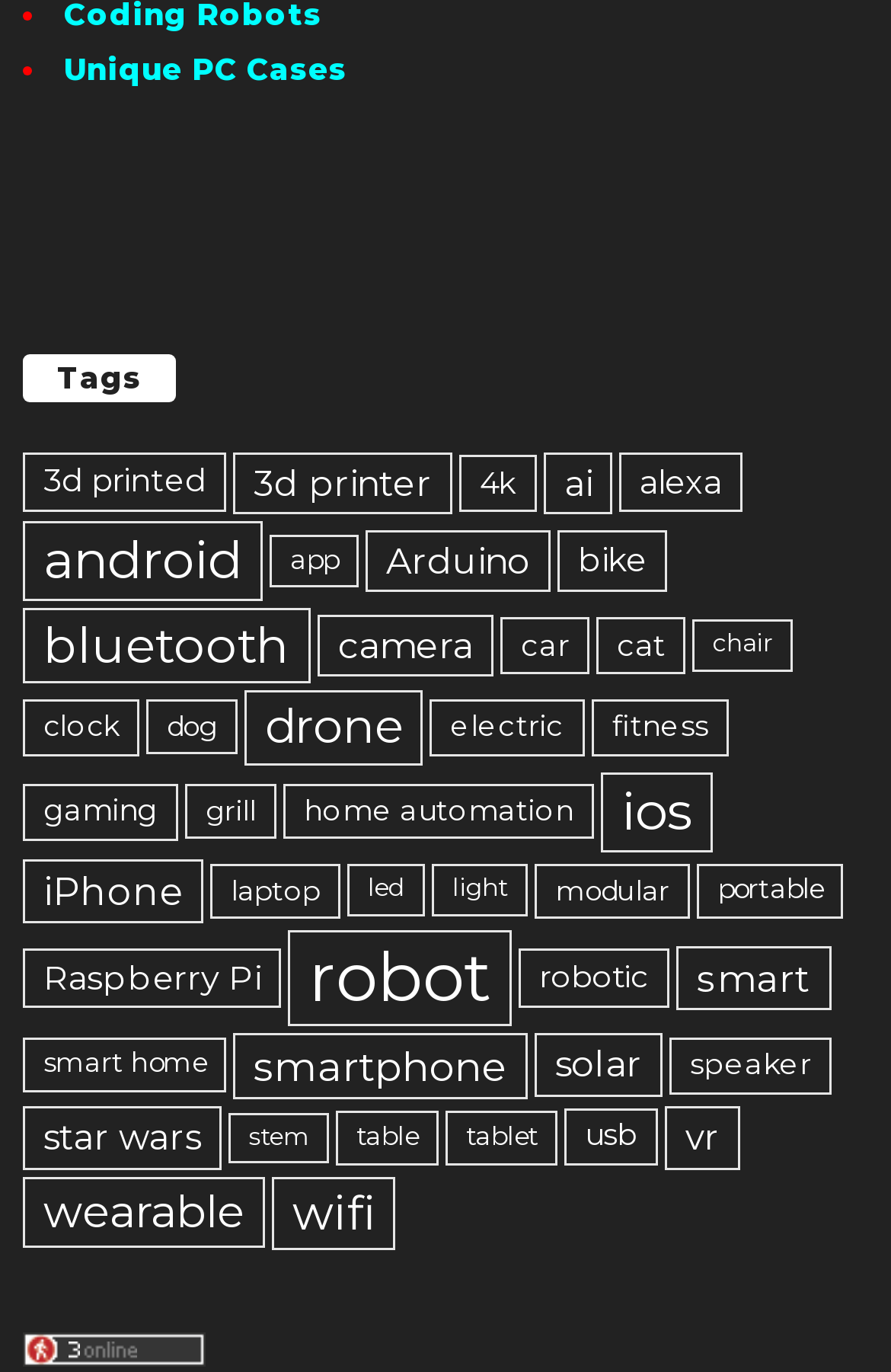Please specify the bounding box coordinates in the format (top-left x, top-left y, bottom-right x, bottom-right y), with all values as floating point numbers between 0 and 1. Identify the bounding box of the UI element described by: smart home

[0.026, 0.757, 0.254, 0.797]